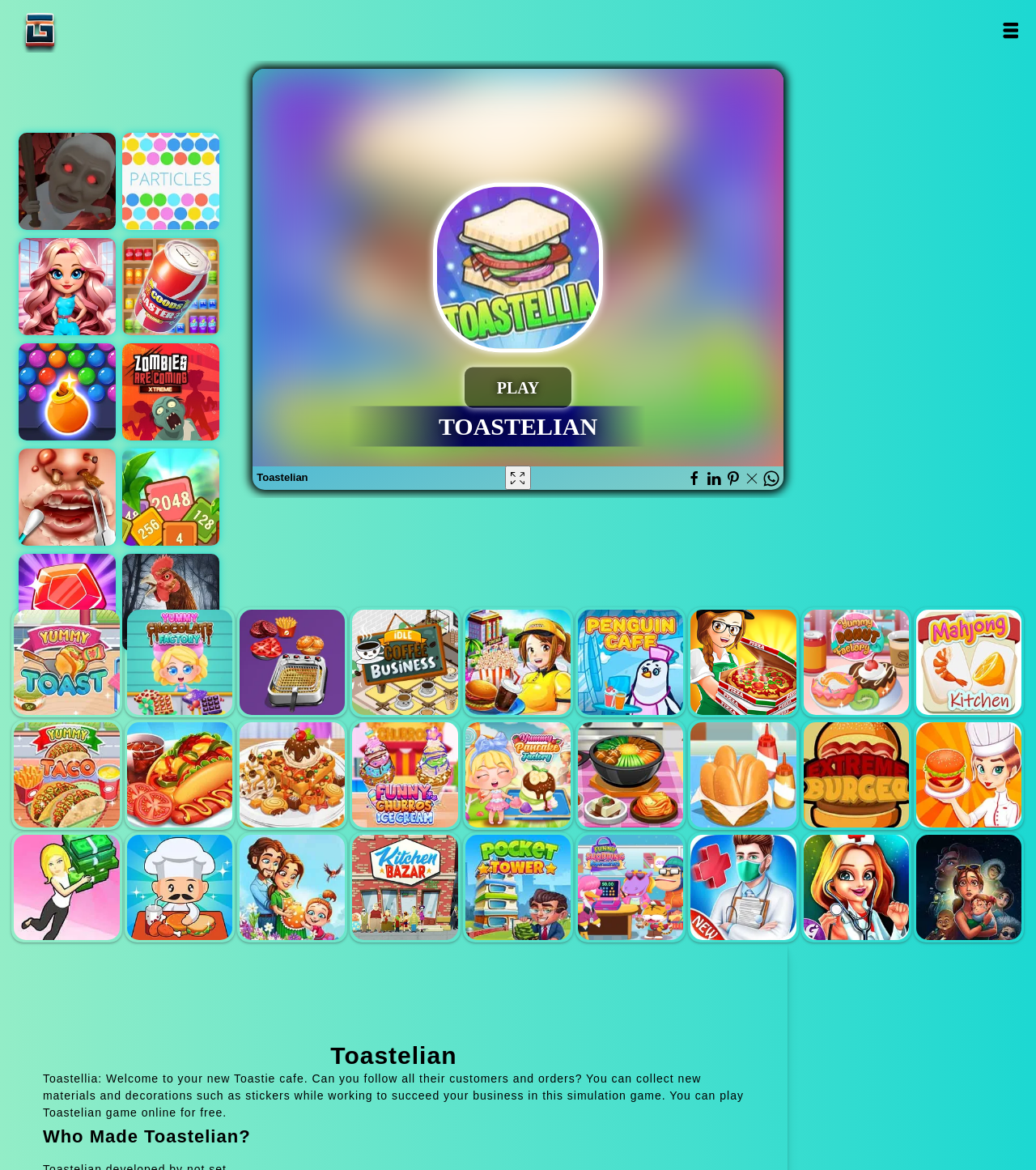Please identify the bounding box coordinates of the element on the webpage that should be clicked to follow this instruction: "Click the 'FRArt' link". The bounding box coordinates should be given as four float numbers between 0 and 1, formatted as [left, top, right, bottom].

None